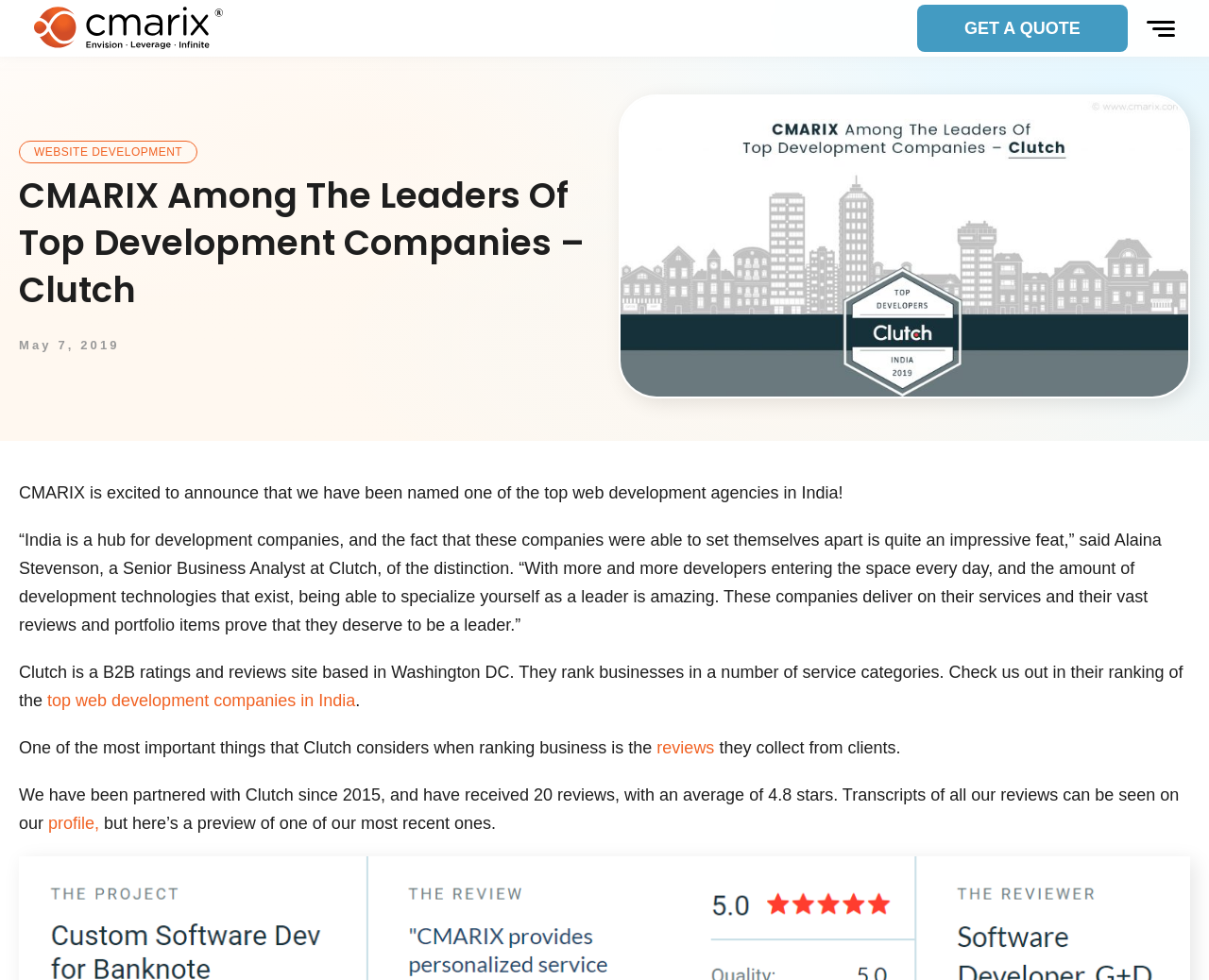Describe the entire webpage, focusing on both content and design.

The webpage is about CMARIX, a web development company in India, being listed as one of the best web development companies on Clutch. At the top left, there is a link to the "CMARIX Blog" accompanied by an image. On the top right, there is a "GET A QUOTE" link and a "Toggle navigation" button.

Below the top navigation, there is a heading that announces CMARIX being among the leaders of top development companies on Clutch. Next to the heading, there is a timestamp indicating May 7, 2019. Below the heading, there is a large image related to the announcement.

The main content of the webpage is a series of paragraphs describing the achievement. The text explains that CMARIX is excited to announce its recognition as one of the top web development agencies in India, and quotes a Senior Business Analyst at Clutch praising the company's ability to specialize and deliver on its services. The text also mentions that Clutch is a B2B ratings and reviews site that ranks businesses in various service categories.

There are several links within the text, including one to the ranking of top web development companies in India on Clutch, and another to the company's profile on Clutch, where its reviews can be seen. The text also mentions that CMARIX has received 20 reviews with an average of 4.8 stars and provides a preview of one of its most recent reviews.